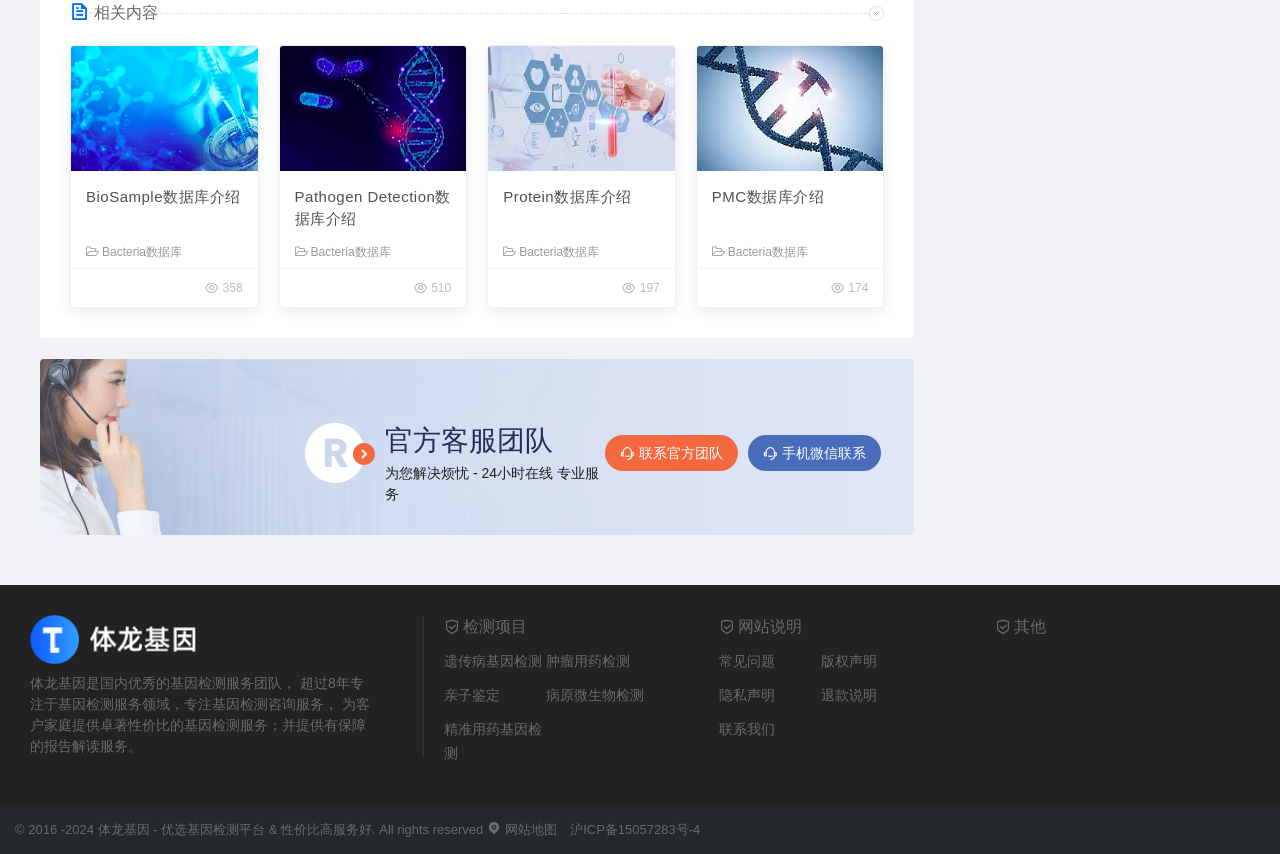Please identify the bounding box coordinates of the clickable region that I should interact with to perform the following instruction: "Click BioSample数据库介绍". The coordinates should be expressed as four float numbers between 0 and 1, i.e., [left, top, right, bottom].

[0.055, 0.054, 0.201, 0.2]